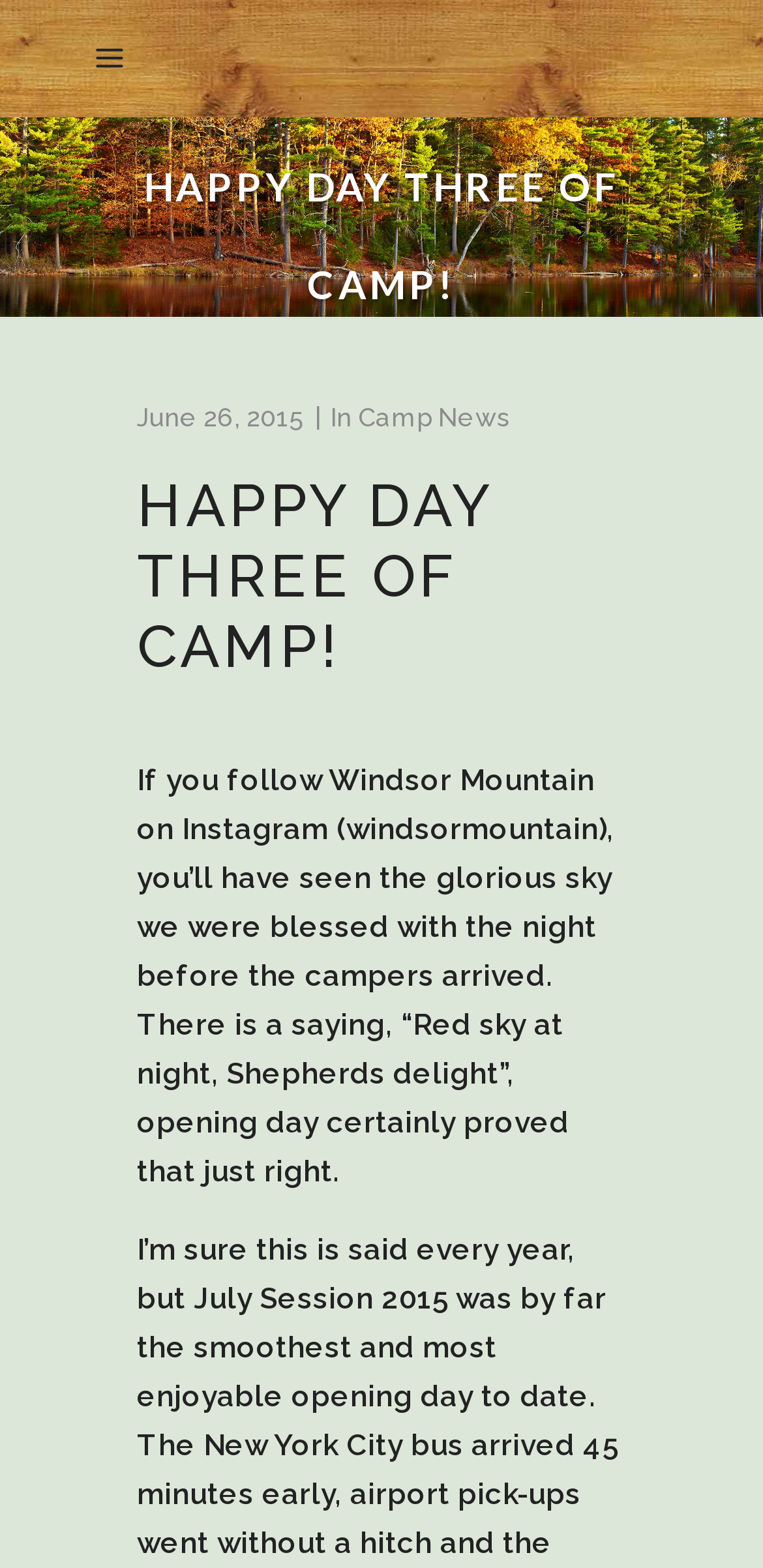How many headings are there on the webpage?
Please look at the screenshot and answer in one word or a short phrase.

2